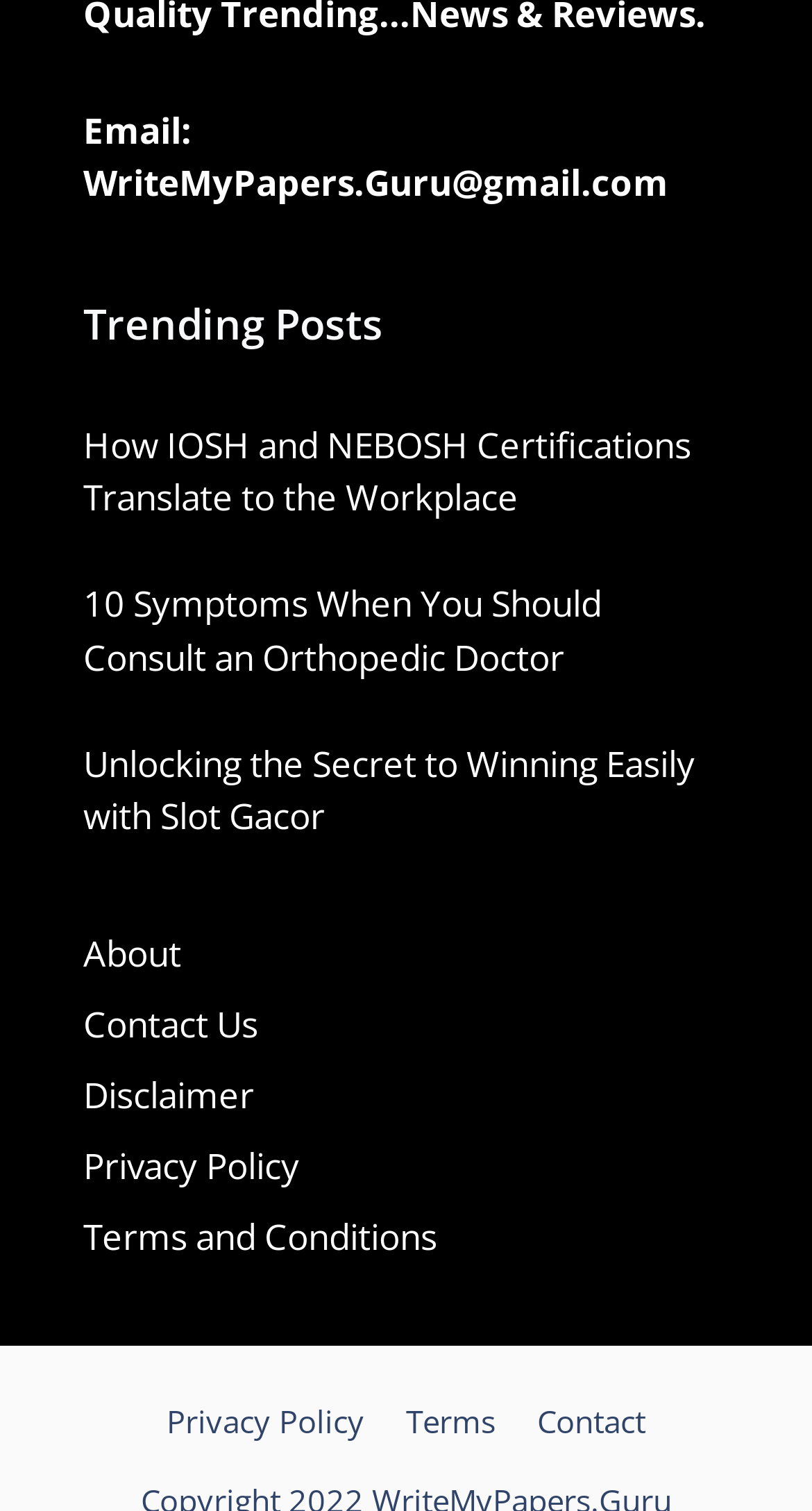Specify the bounding box coordinates for the region that must be clicked to perform the given instruction: "Read about IOSH and NEBOSH certifications".

[0.103, 0.278, 0.851, 0.345]